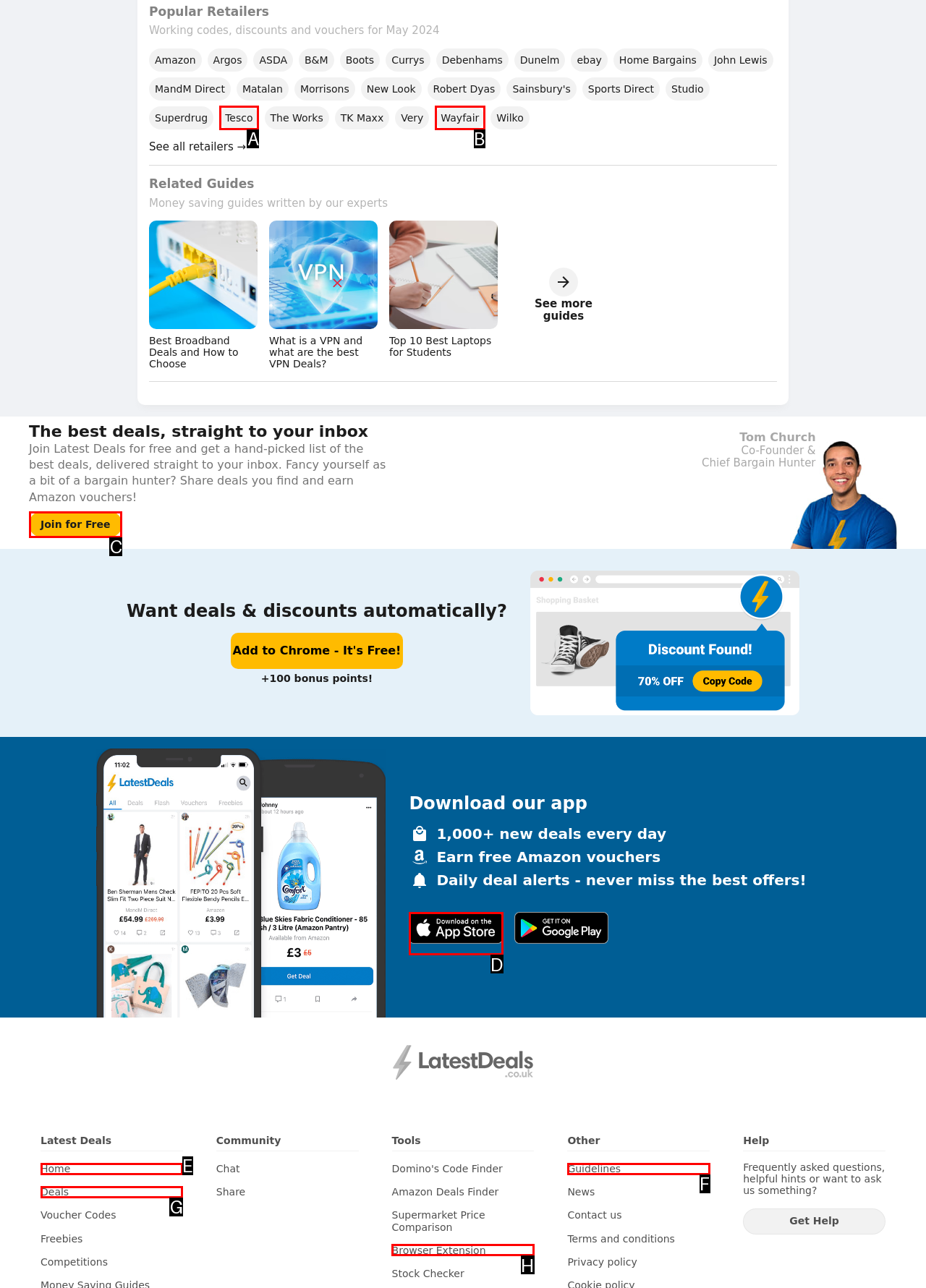Please identify the correct UI element to click for the task: Go to home page Respond with the letter of the appropriate option.

E